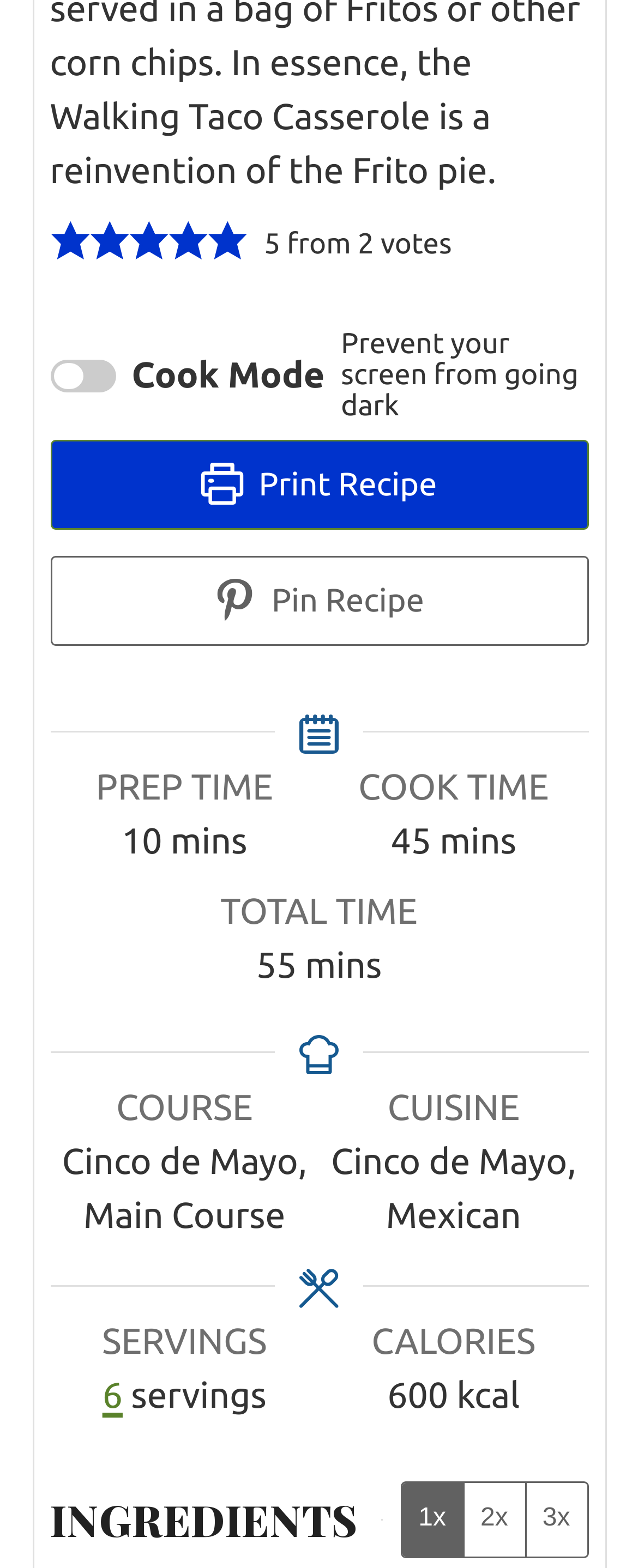Could you specify the bounding box coordinates for the clickable section to complete the following instruction: "Pin Recipe"?

[0.078, 0.354, 0.922, 0.411]